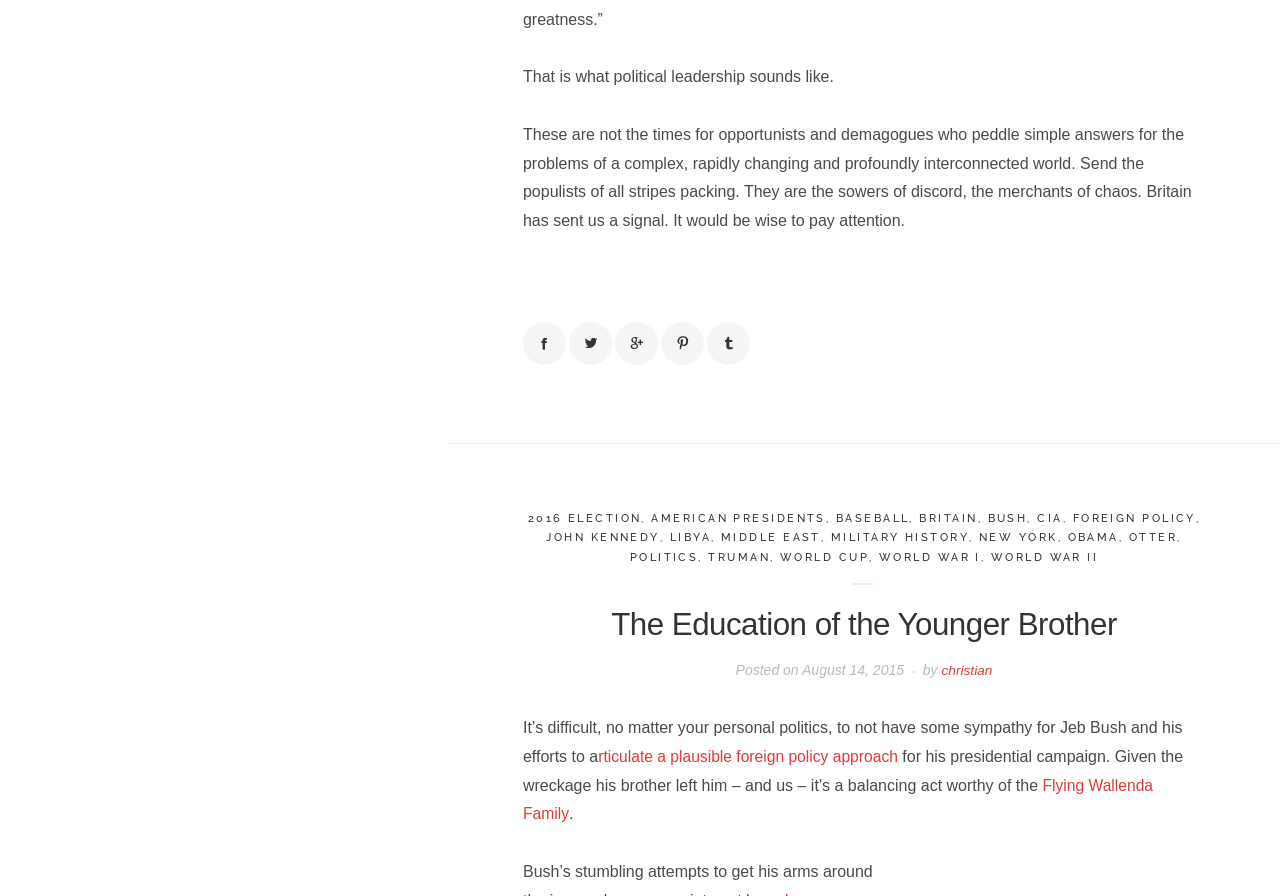Find the bounding box coordinates for the UI element that matches this description: "Bush".

[0.772, 0.607, 0.804, 0.621]